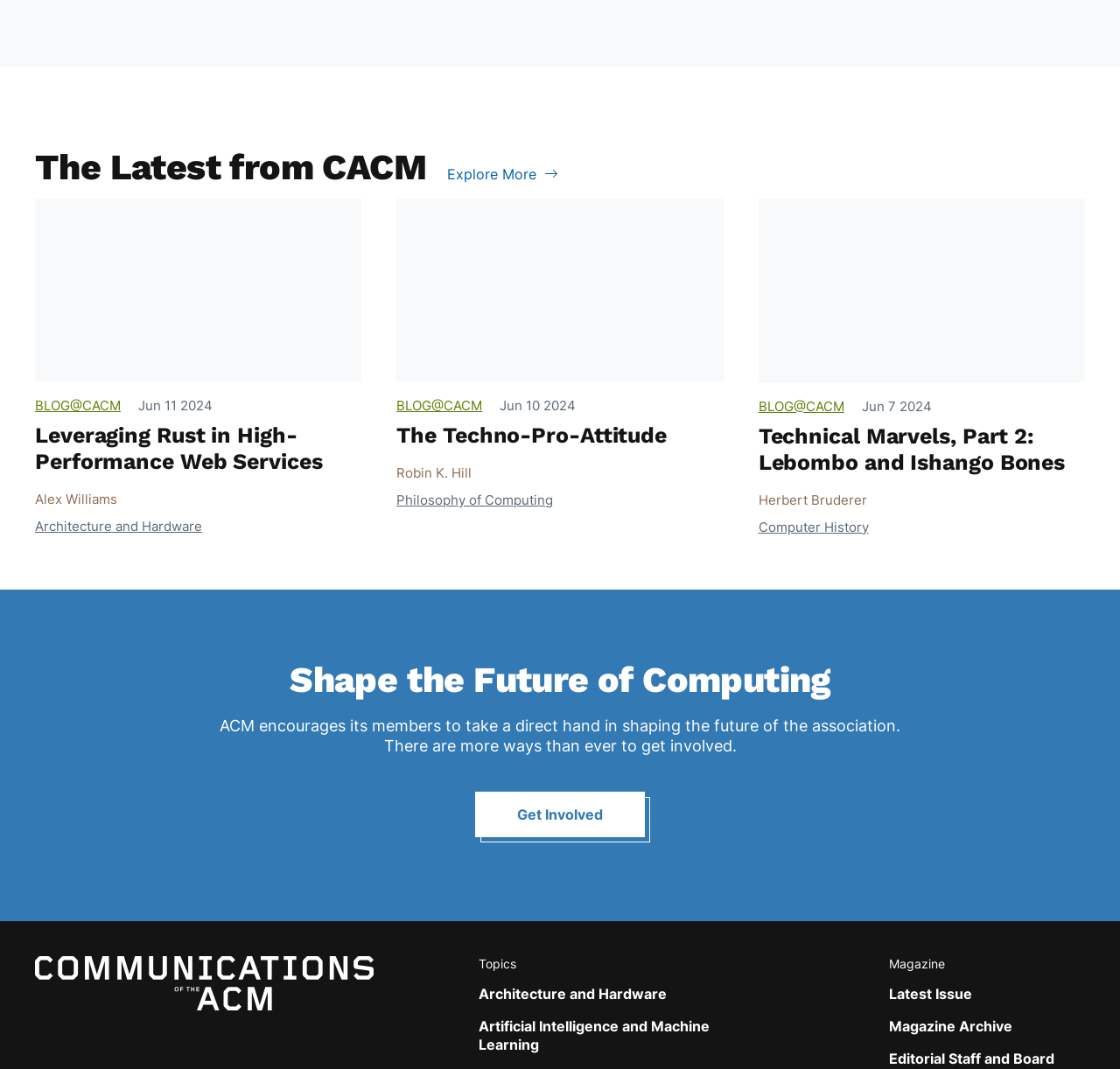What is the category of the link 'Architecture and Hardware'? From the image, respond with a single word or brief phrase.

Topic